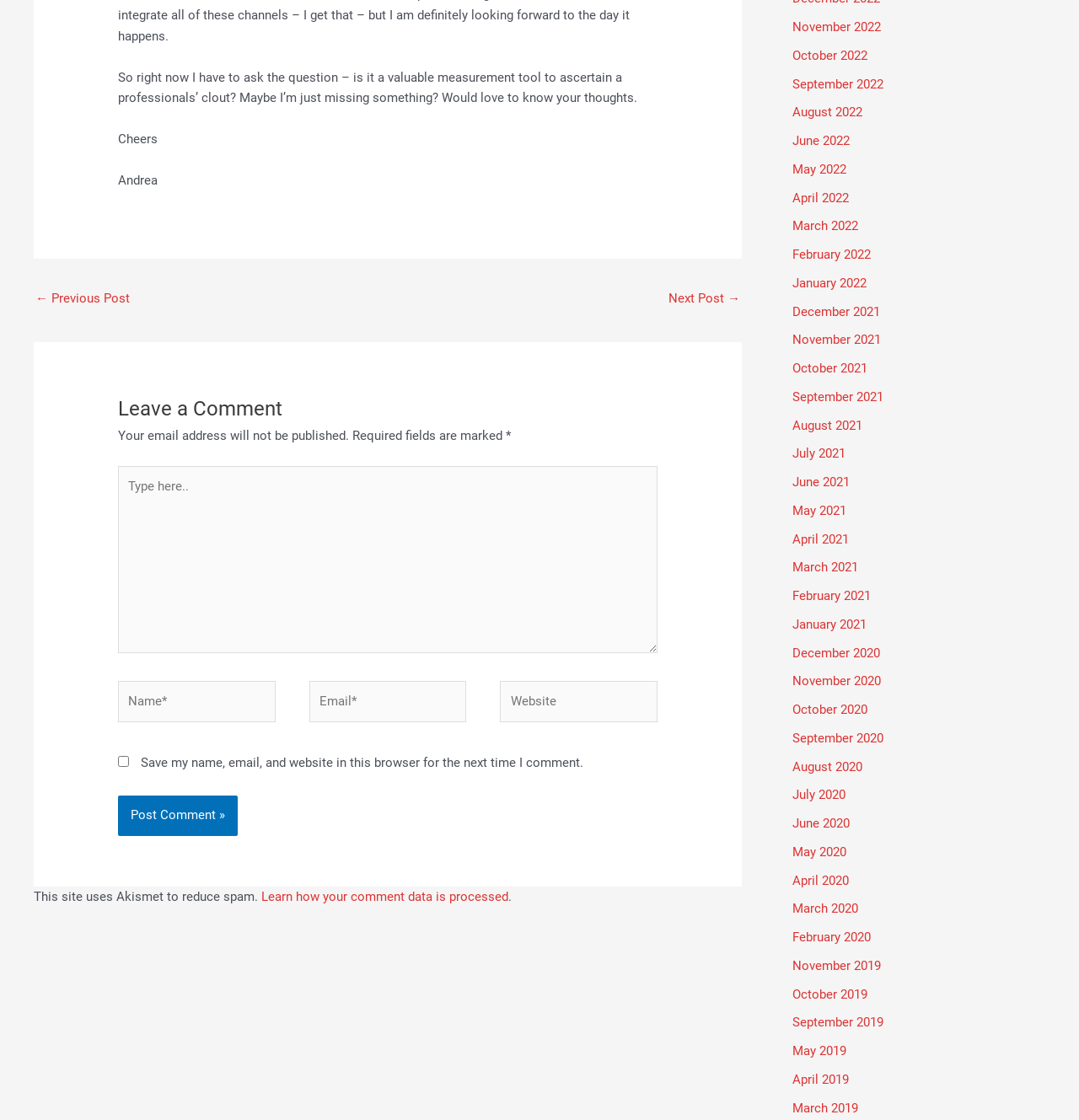Can you find the bounding box coordinates for the element to click on to achieve the instruction: "Click the 'Post Comment' button"?

[0.109, 0.71, 0.22, 0.746]